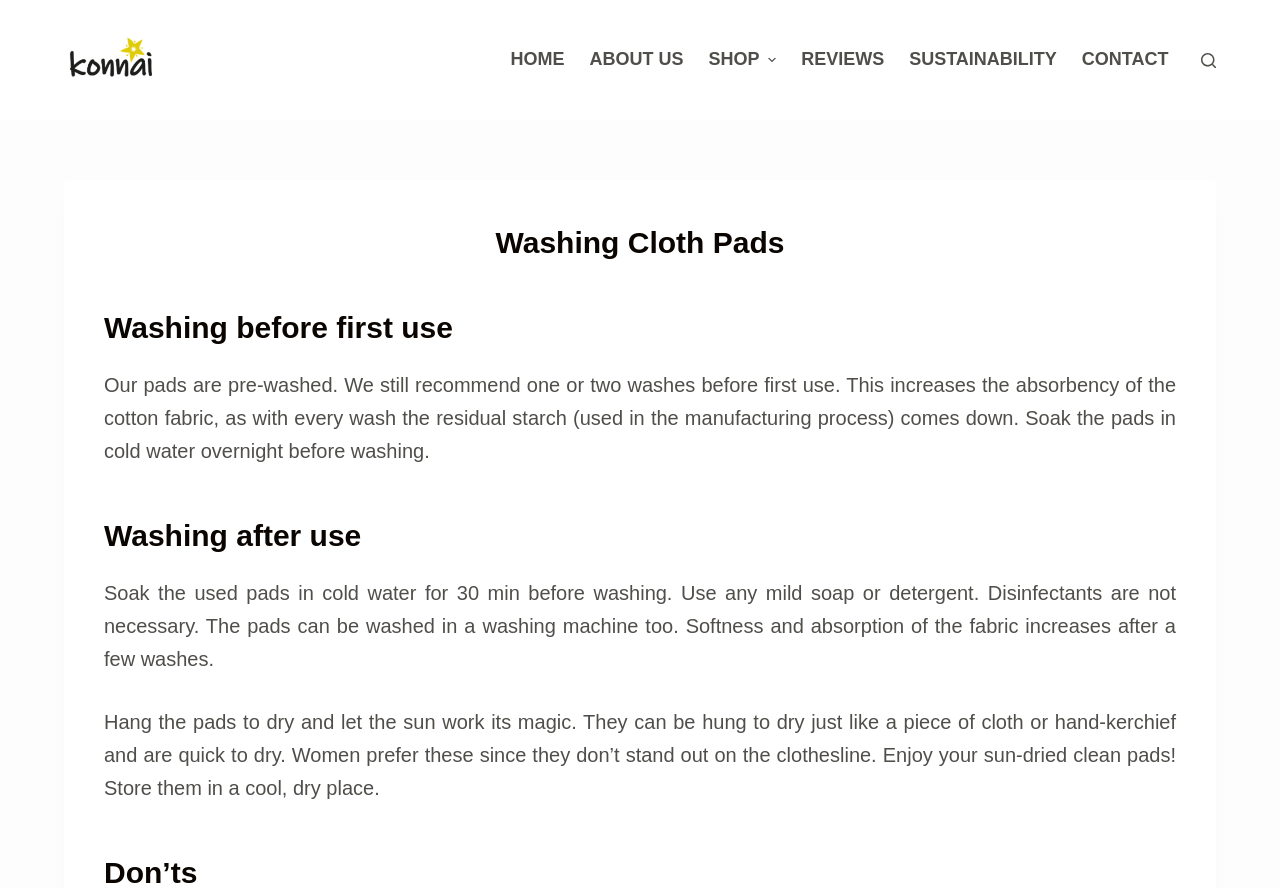Provide the bounding box coordinates of the UI element that matches the description: "Facebook".

None